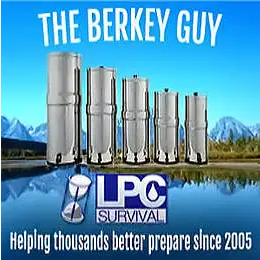What is the material of the filters?
Please provide a comprehensive answer based on the information in the image.

The caption explicitly states that the filters are 'sleek, stainless-steel filters', indicating that the material used to make the filters is stainless steel.